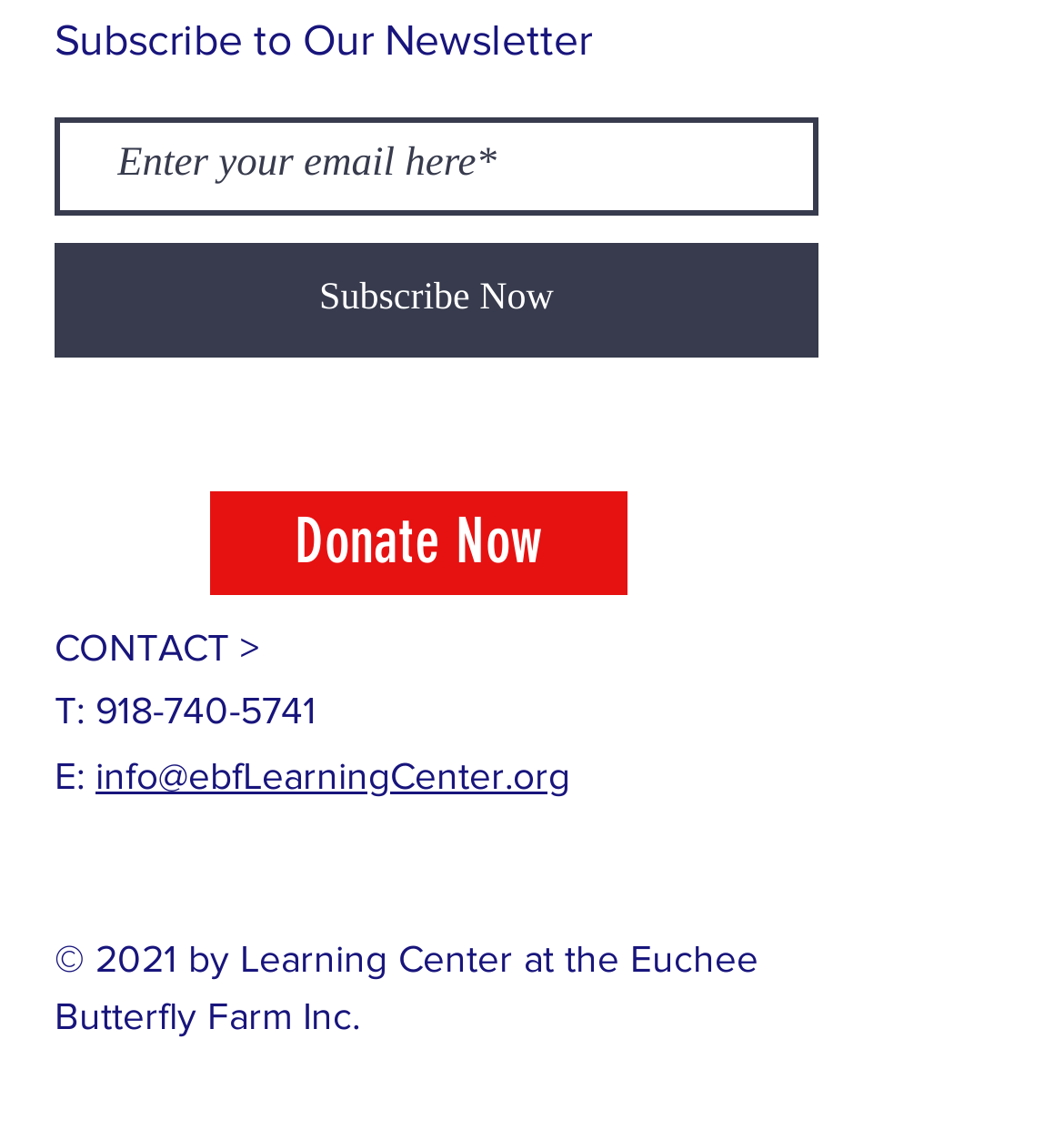What is the purpose of the textbox?
Please respond to the question with a detailed and thorough explanation.

I found a textbox with a label 'Enter your email here*' which suggests that the purpose of the textbox is to enter an email address.